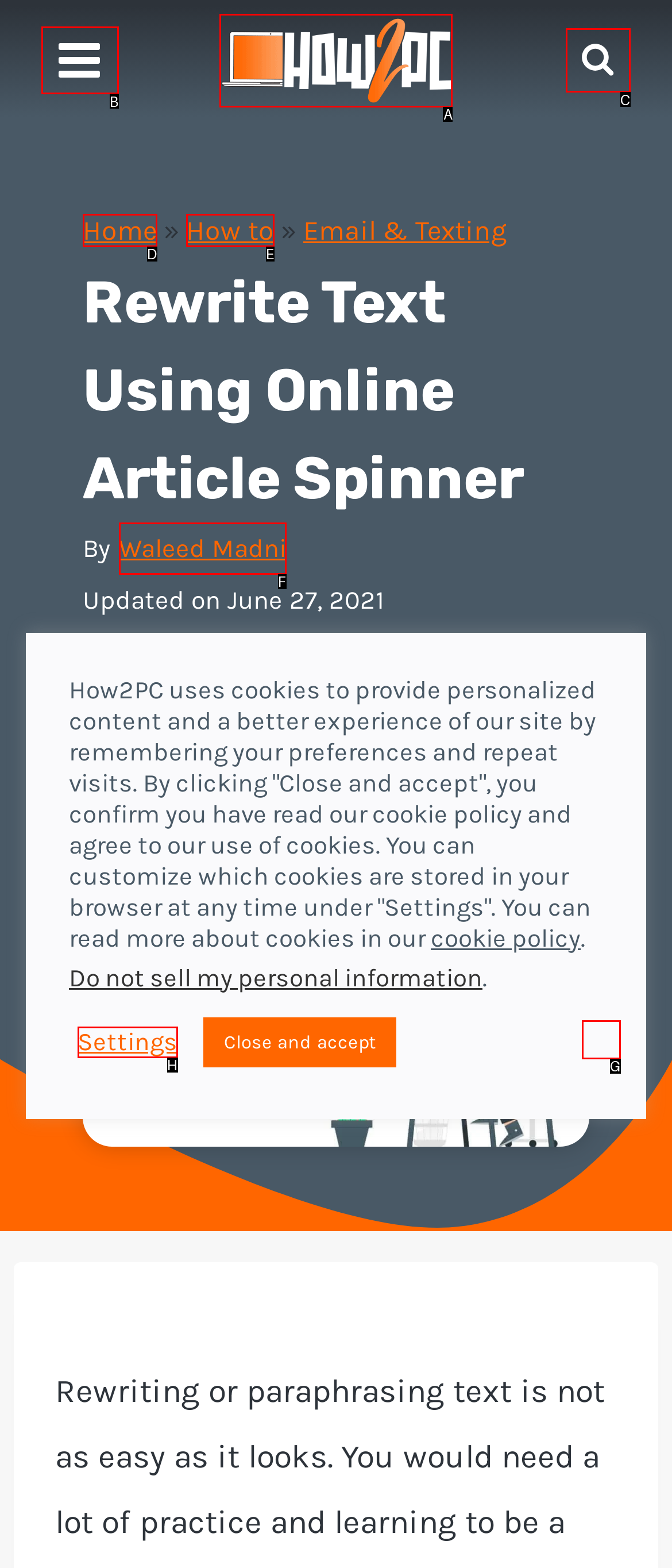Choose the letter of the option you need to click to View the search form. Answer with the letter only.

C